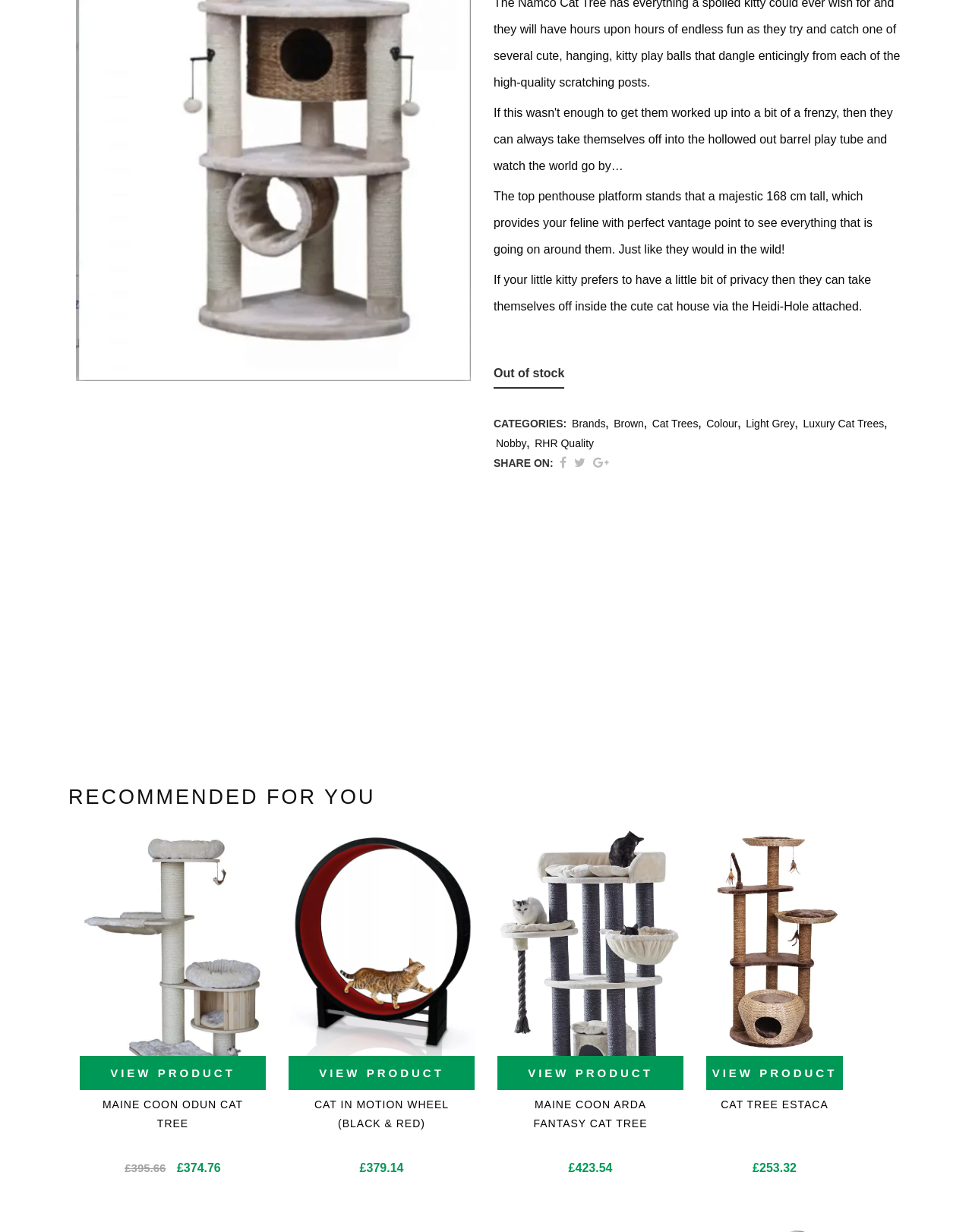Using the description: "VIEW PRODUCT", determine the UI element's bounding box coordinates. Ensure the coordinates are in the format of four float numbers between 0 and 1, i.e., [left, top, right, bottom].

[0.082, 0.857, 0.273, 0.885]